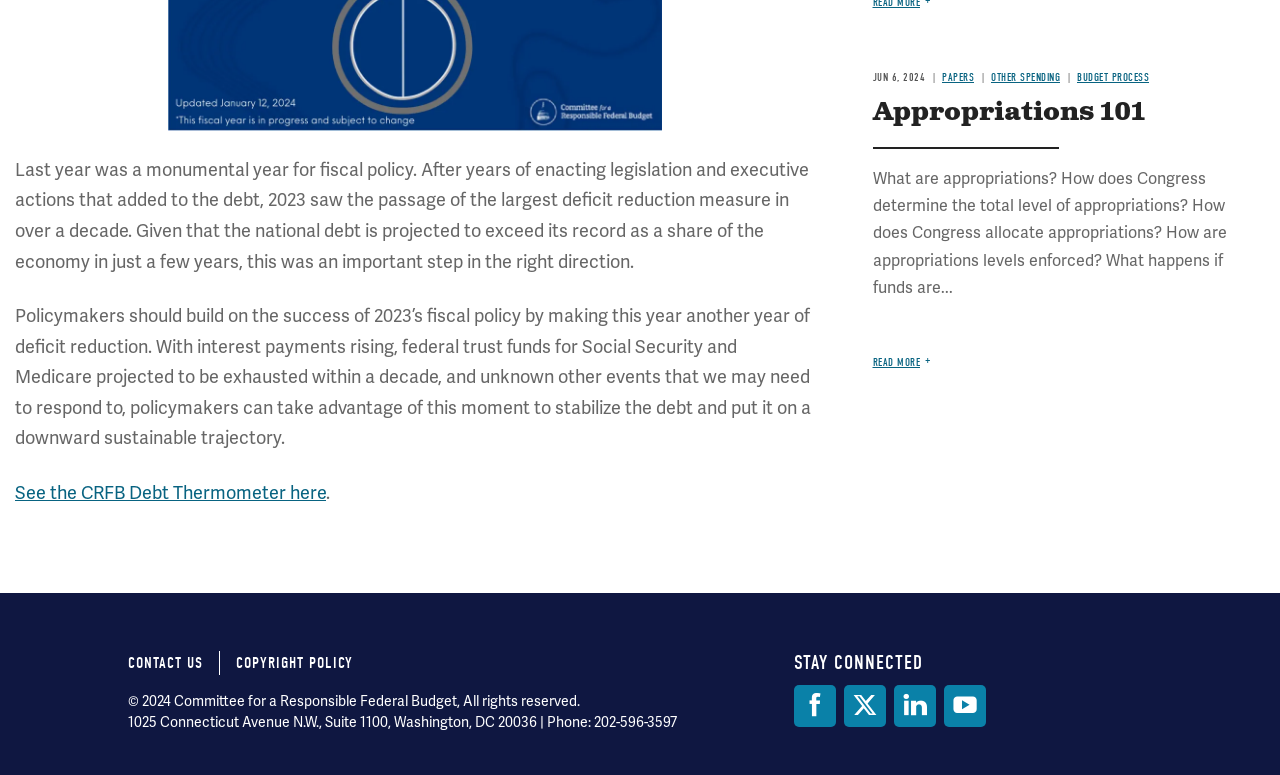What is the purpose of the 'CRFB Debt Thermometer'?
Using the image as a reference, answer the question in detail.

The purpose of the 'CRFB Debt Thermometer' can be inferred by its name and the context in which it is mentioned. The article discusses the national debt and the importance of reducing it, so it is likely that the 'CRFB Debt Thermometer' is a tool used to track and measure the debt.